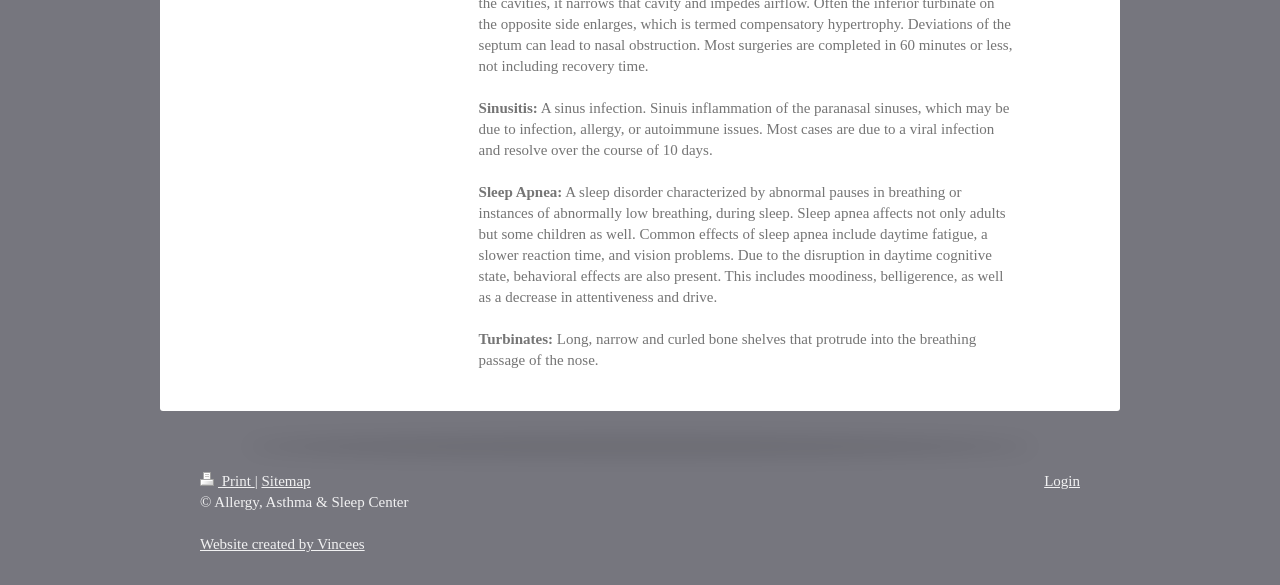Please find the bounding box for the UI element described by: "Sitemap".

[0.204, 0.809, 0.243, 0.837]